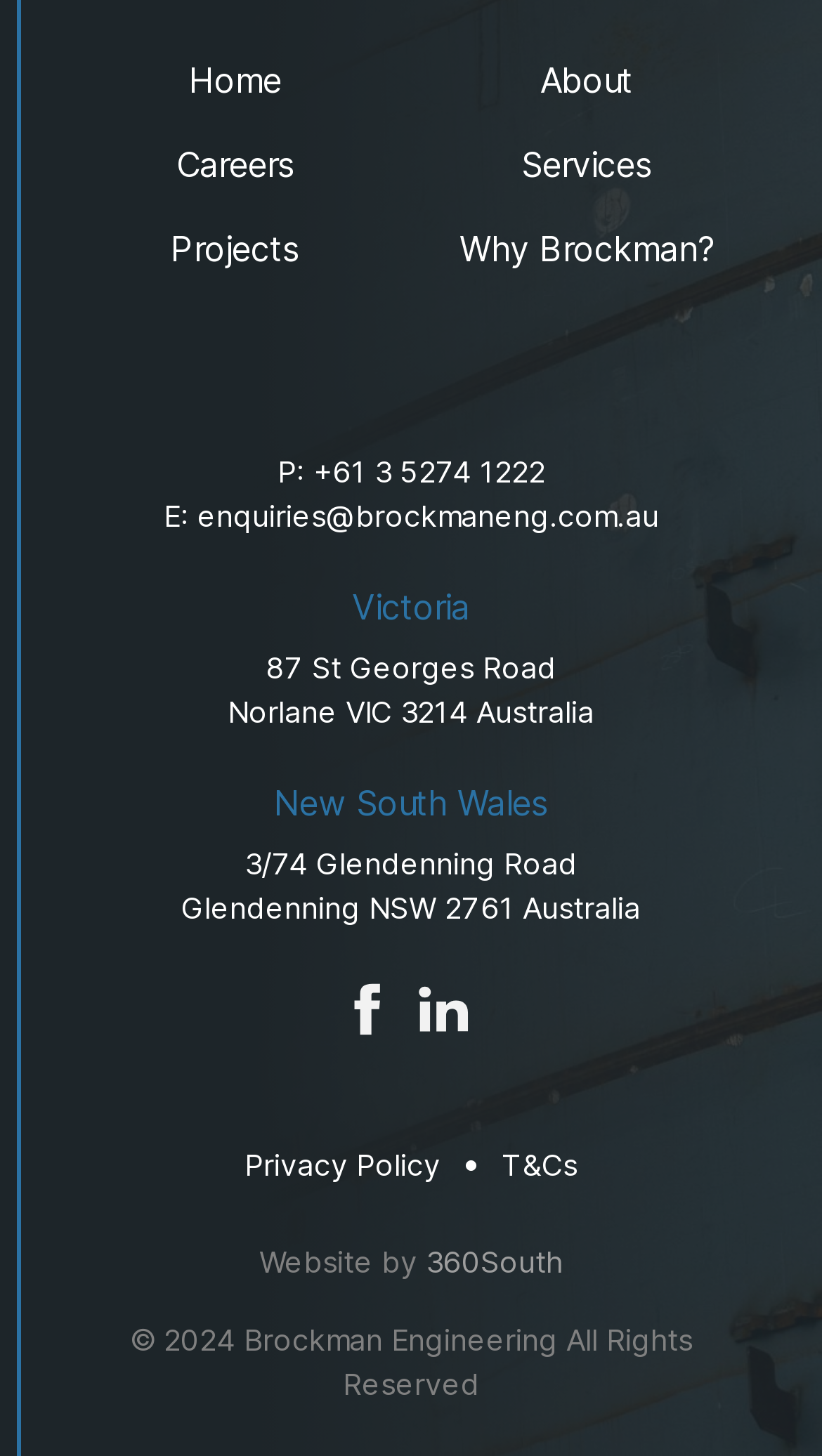Locate the bounding box coordinates of the clickable area to execute the instruction: "View Projects". Provide the coordinates as four float numbers between 0 and 1, represented as [left, top, right, bottom].

[0.208, 0.156, 0.364, 0.191]